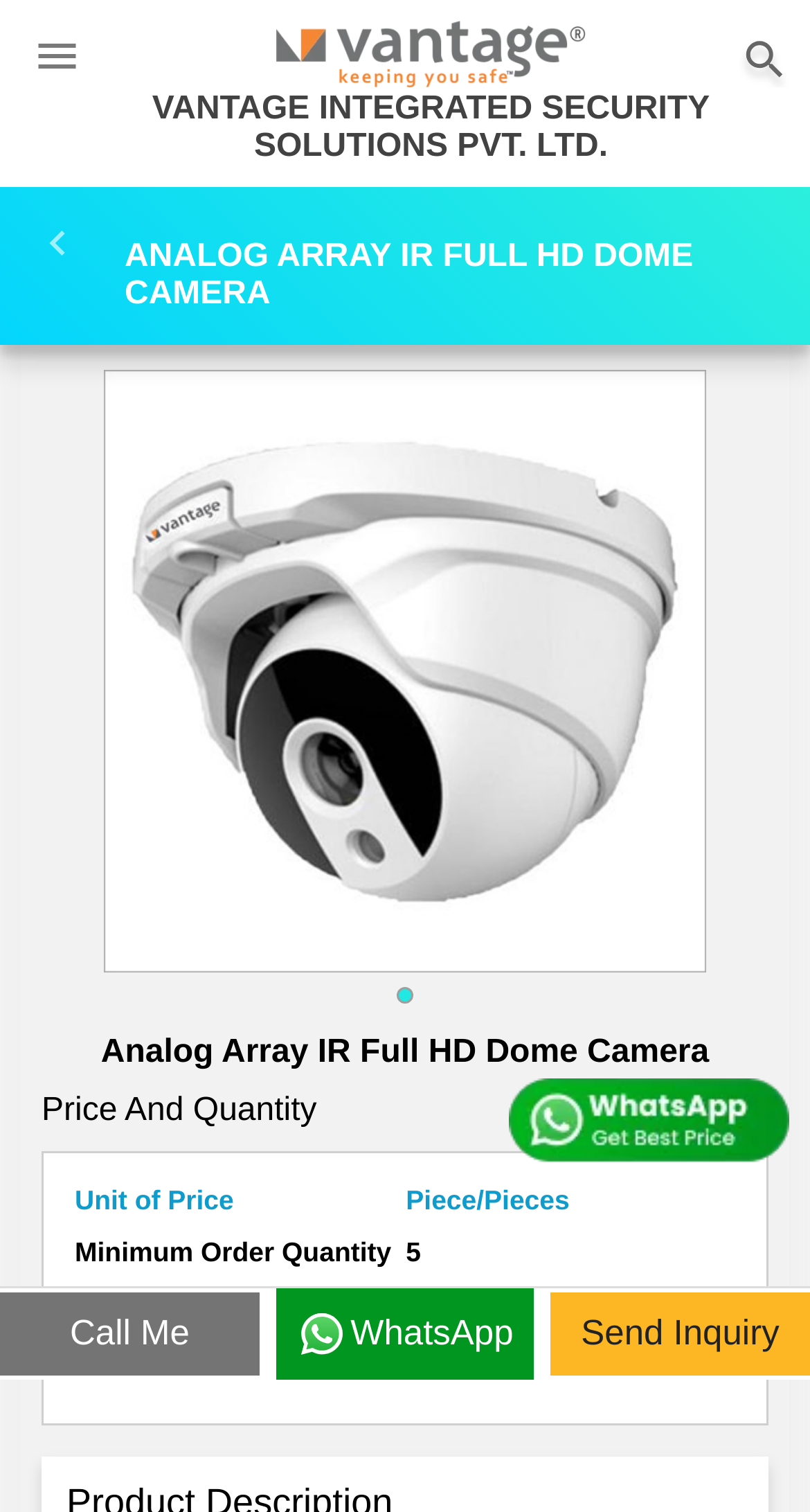Provide the bounding box coordinates for the UI element described in this sentence: "The Wisdom of Bruce Babbitt". The coordinates should be four float values between 0 and 1, i.e., [left, top, right, bottom].

None